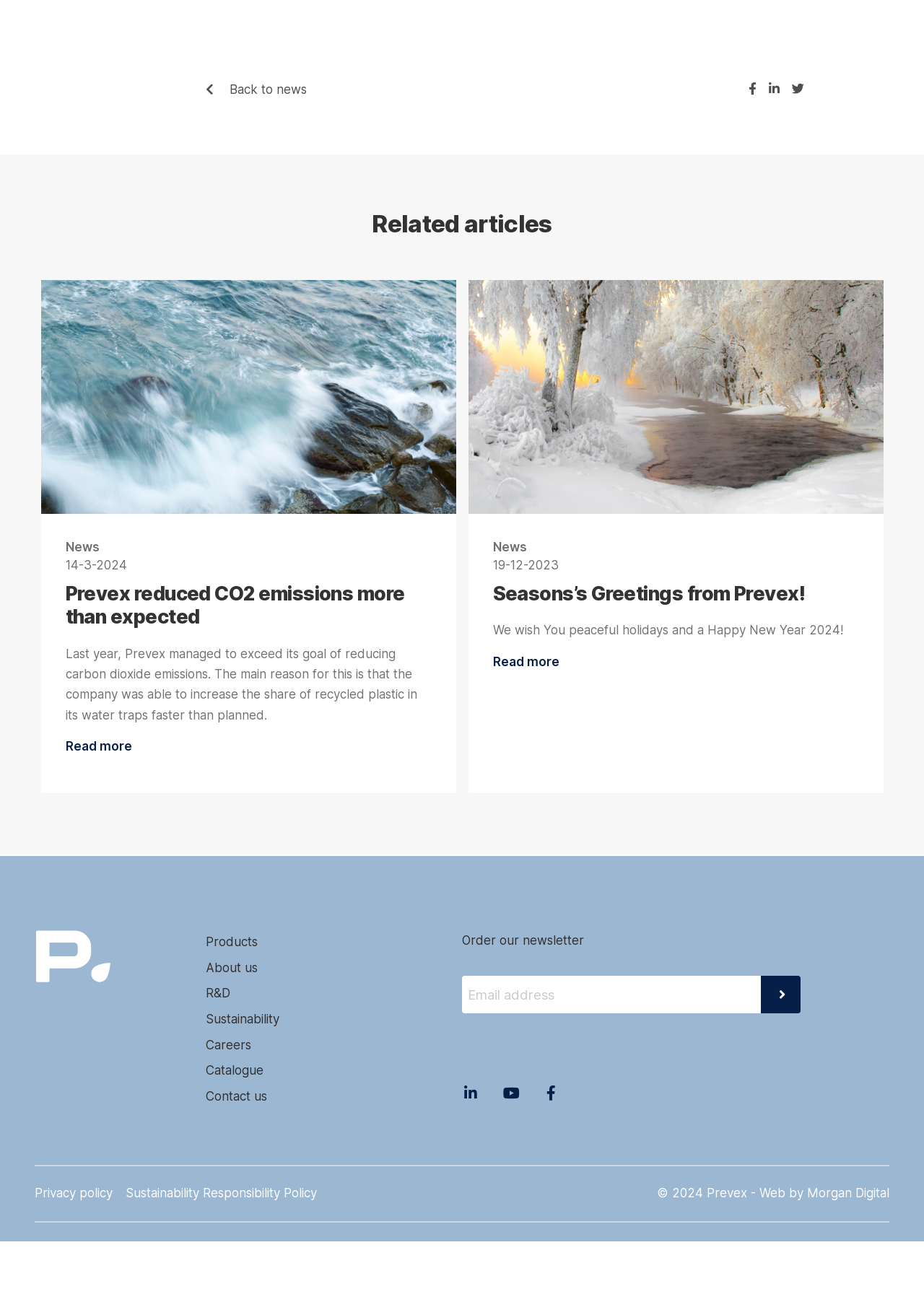What is the date of the second news article?
Using the image, elaborate on the answer with as much detail as possible.

The second news article has a date of '19-12-2023', which can be found in the section with the heading 'Related articles'.